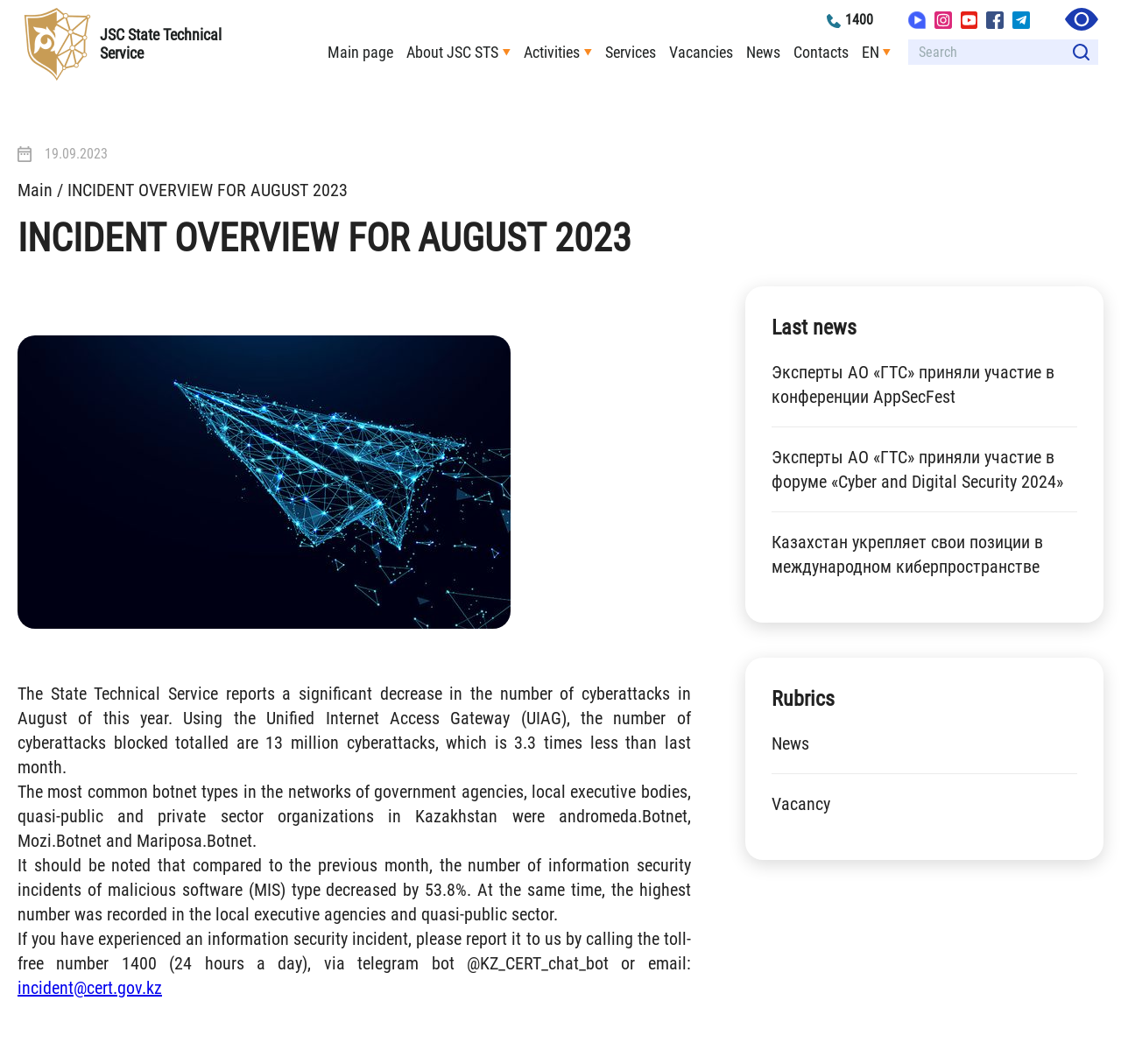Locate the bounding box coordinates of the element's region that should be clicked to carry out the following instruction: "Click the 'Main page' link". The coordinates need to be four float numbers between 0 and 1, i.e., [left, top, right, bottom].

[0.293, 0.037, 0.351, 0.082]